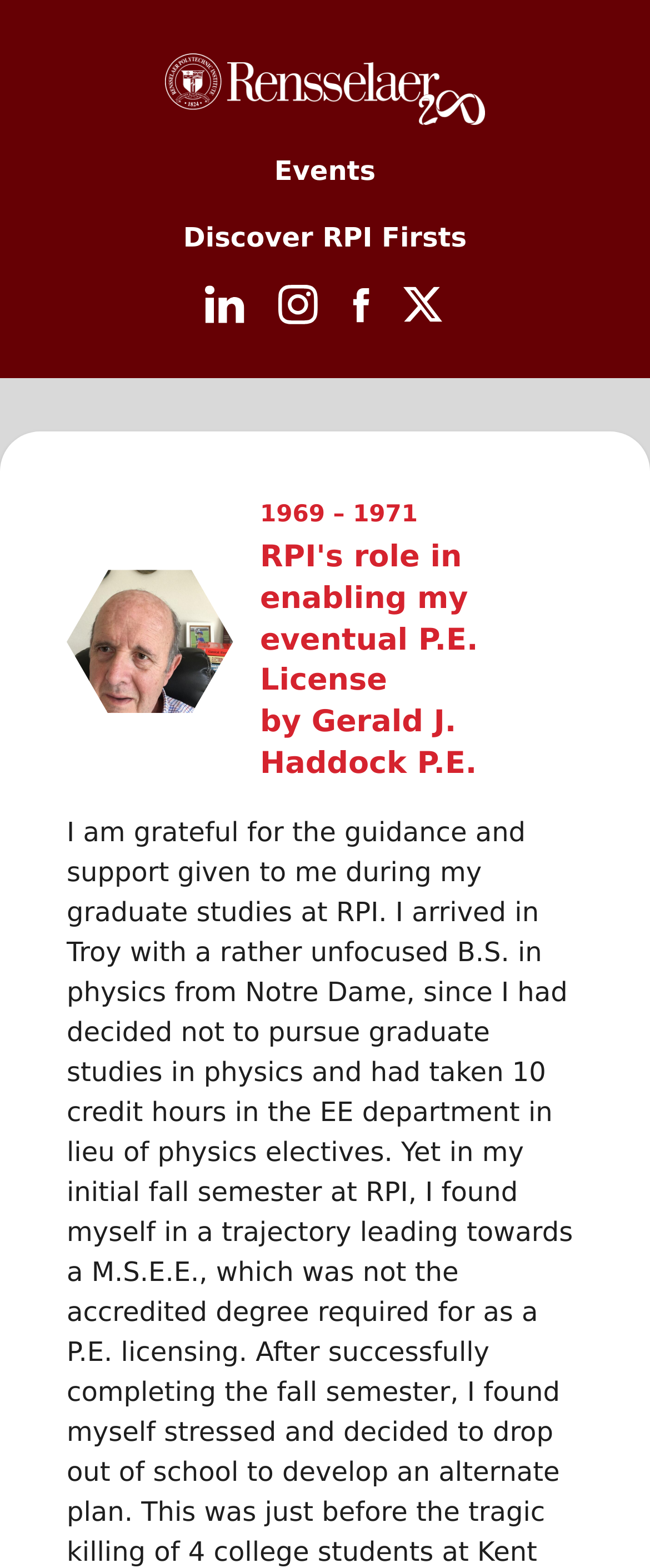Please find the bounding box coordinates (top-left x, top-left y, bottom-right x, bottom-right y) in the screenshot for the UI element described as follows: parent_node: Events

[0.254, 0.034, 0.746, 0.08]